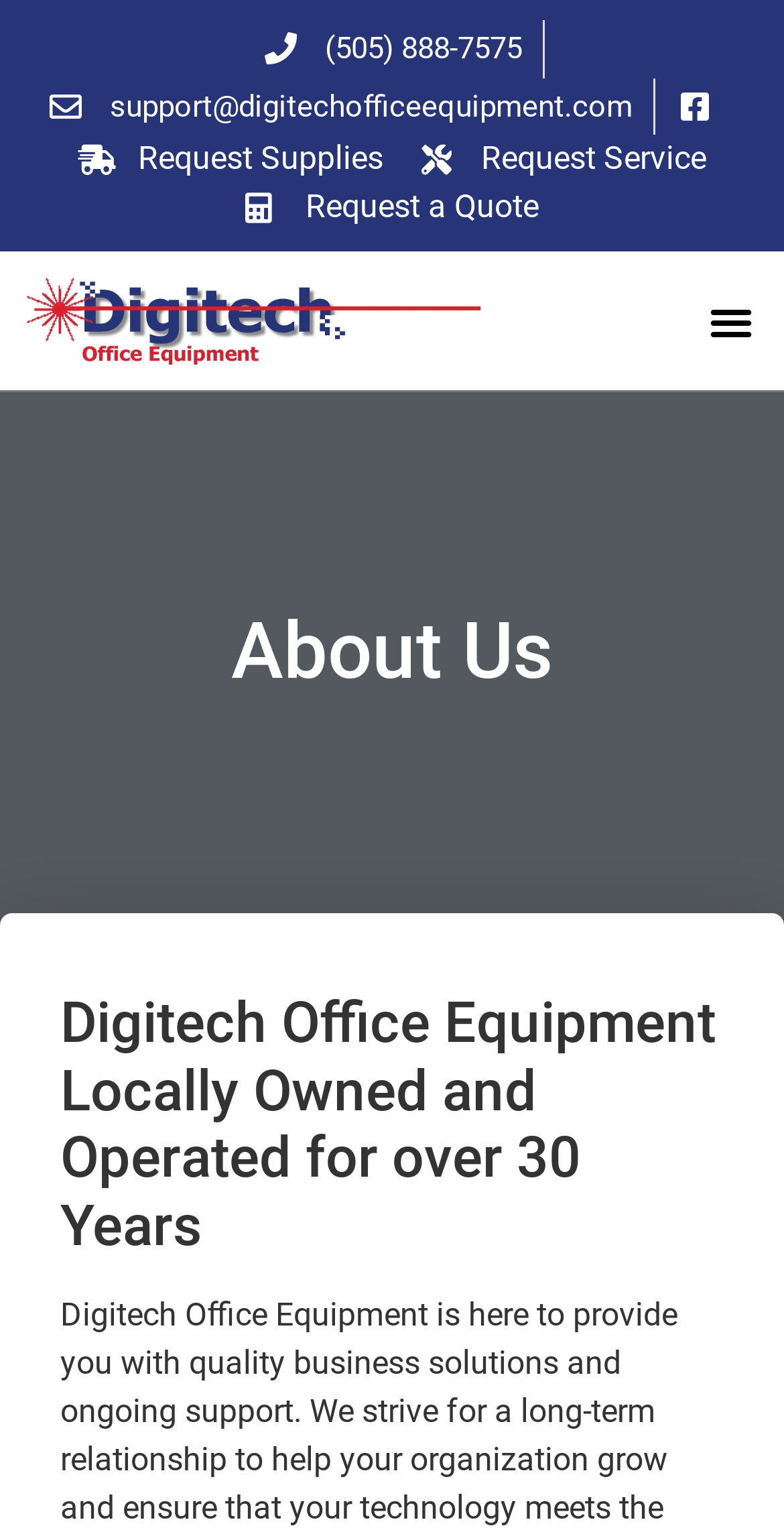What is the phone number to contact Digitech Office Equipment?
Refer to the image and provide a one-word or short phrase answer.

(505) 888-7575